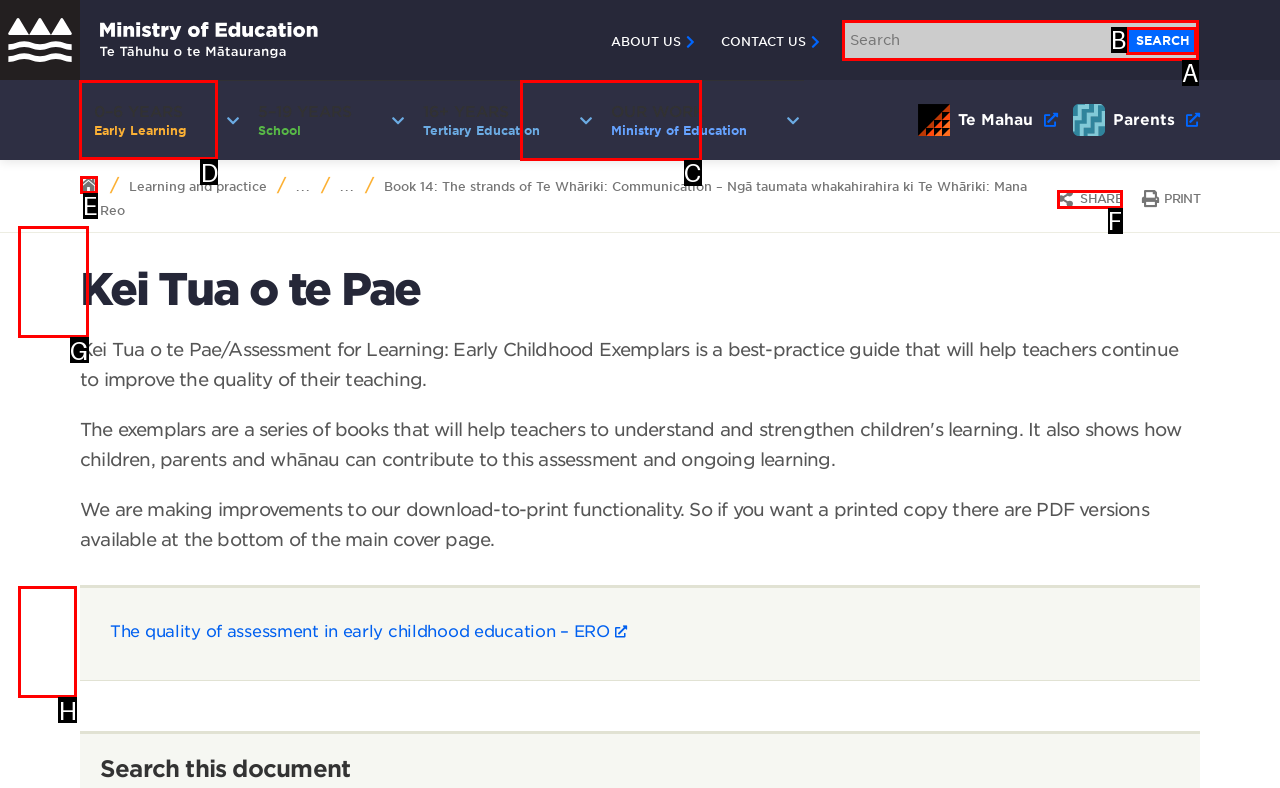Please indicate which HTML element should be clicked to fulfill the following task: Learn about early learning. Provide the letter of the selected option.

D